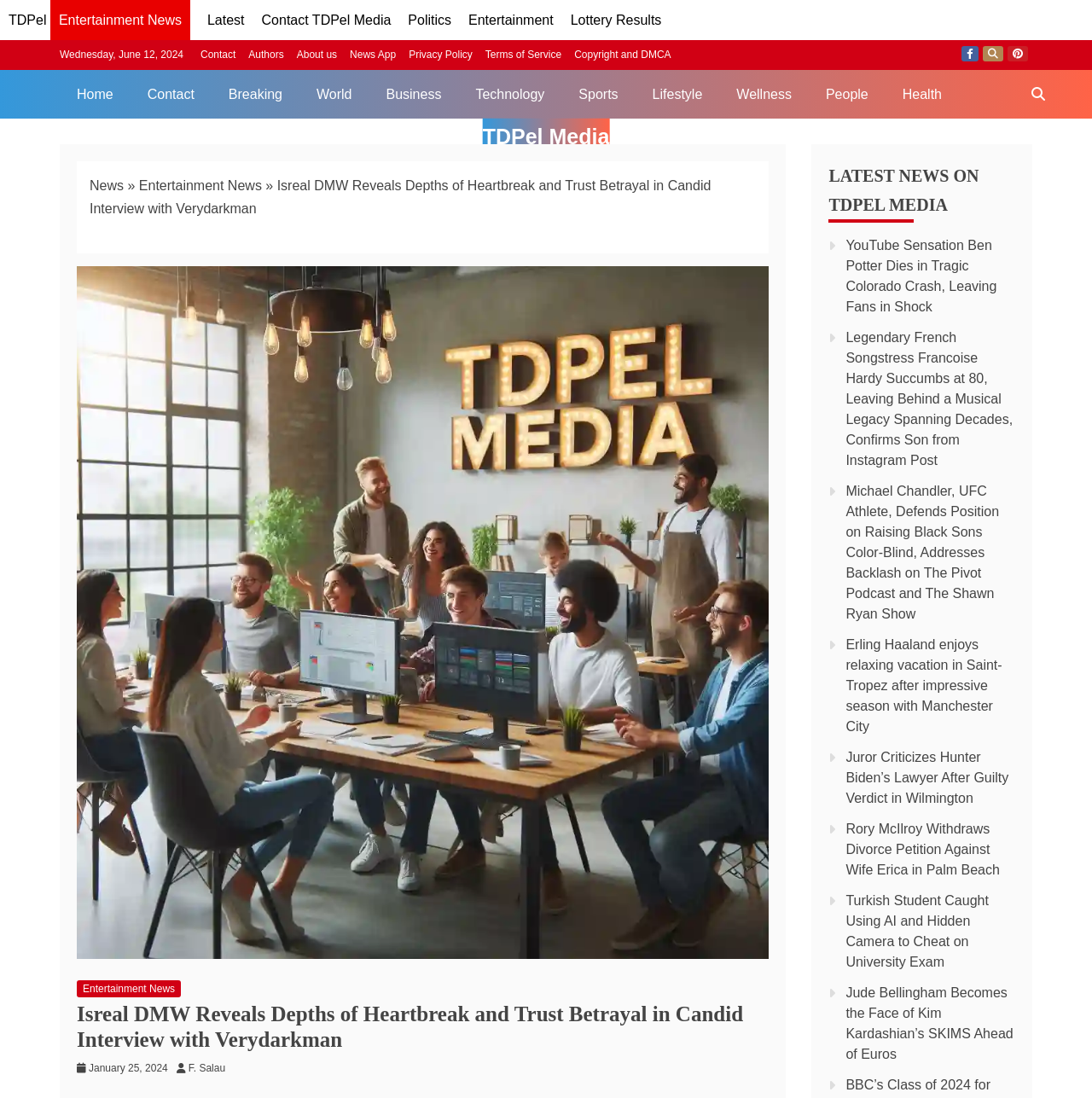What is the name of the celebrity in the article?
Please respond to the question with a detailed and thorough explanation.

I found the name of the celebrity by reading the title of the article, which is 'Isreal DMW Reveals Depths of Heartbreak and Trust Betrayal in Candid Interview with Verydarkman'.